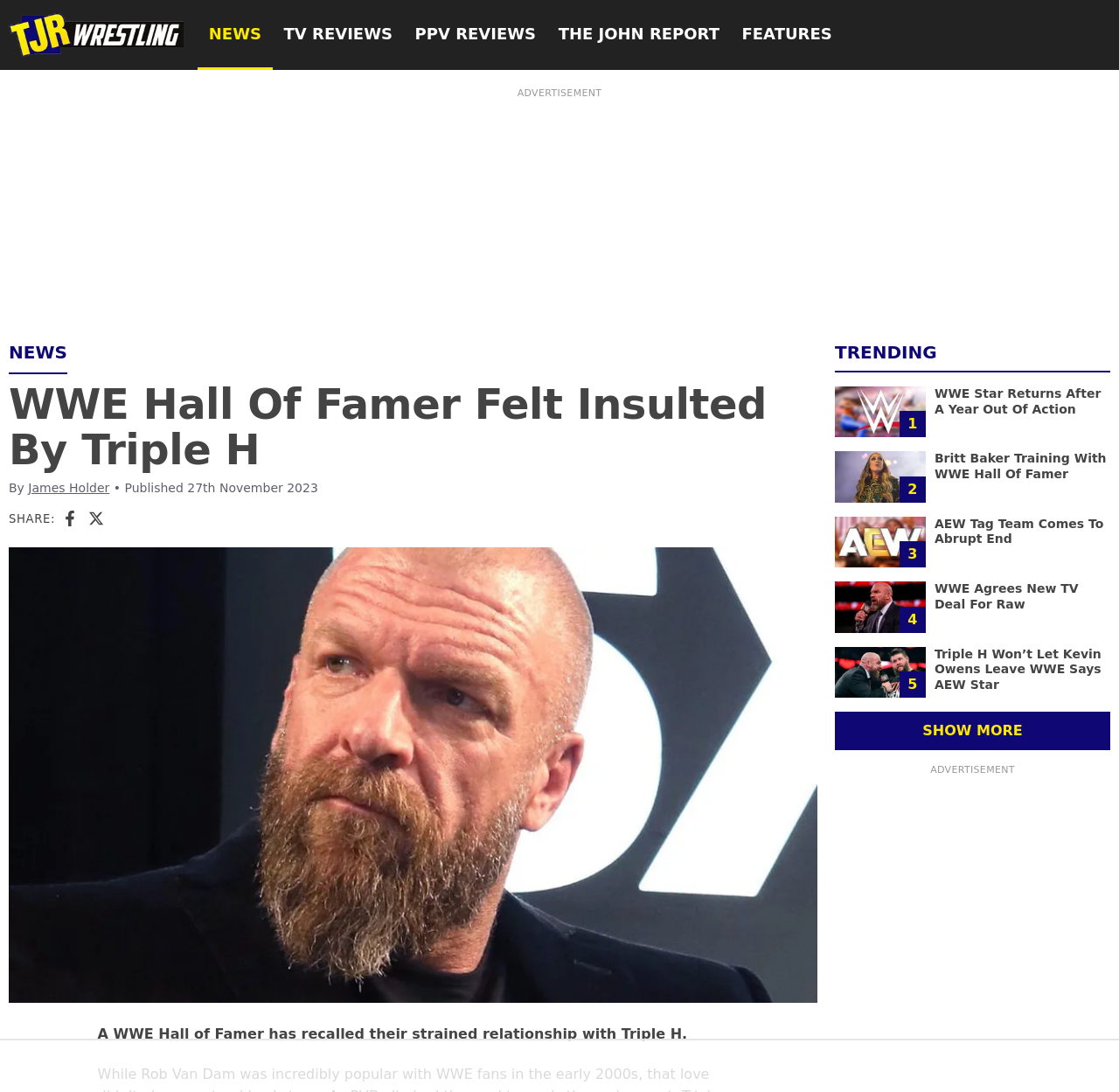Determine the bounding box coordinates of the element's region needed to click to follow the instruction: "Read the article about WWE Hall Of Famer Felt Insulted By Triple H". Provide these coordinates as four float numbers between 0 and 1, formatted as [left, top, right, bottom].

[0.008, 0.349, 0.73, 0.433]